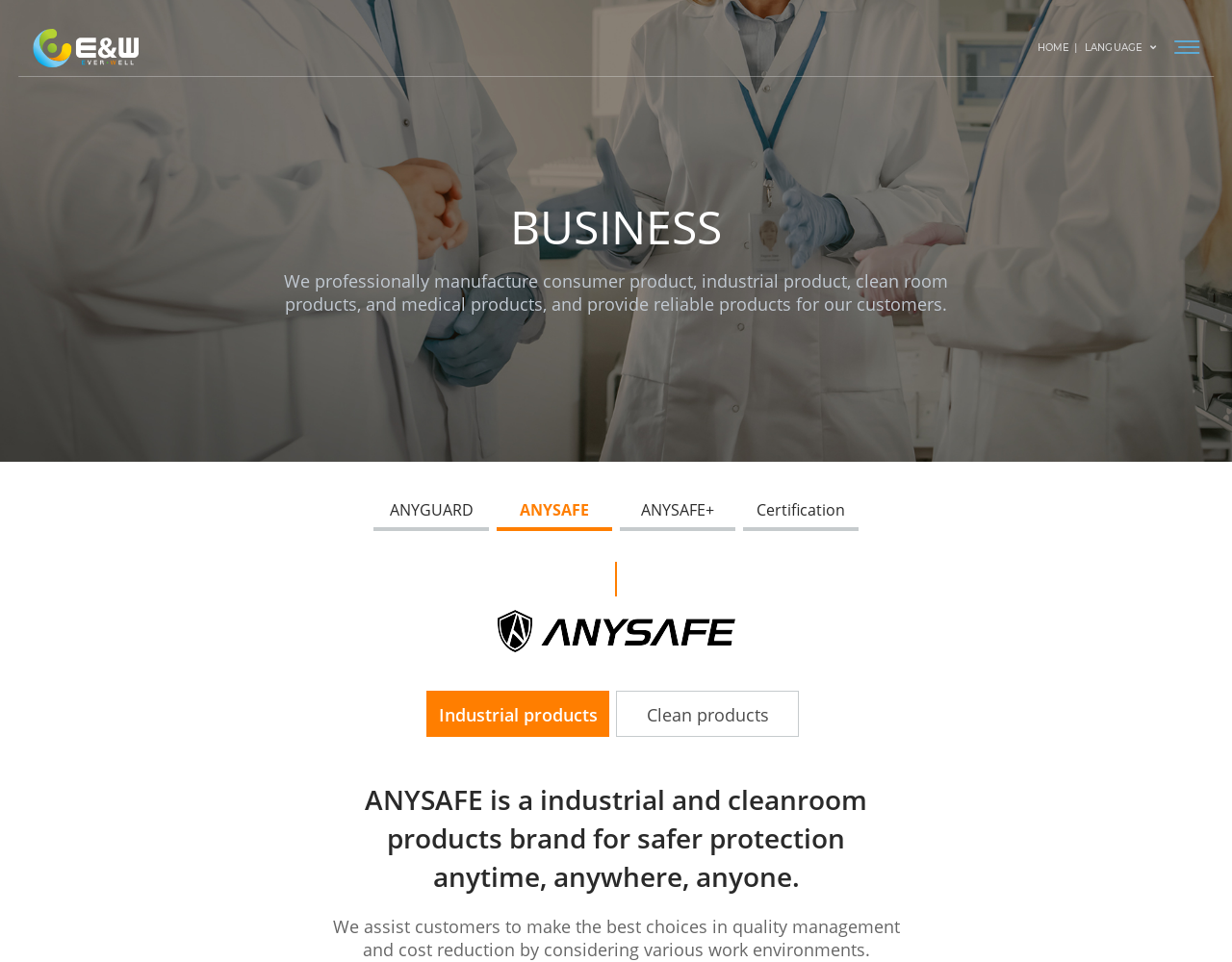What type of products does ANYSAFE manufacture?
From the details in the image, provide a complete and detailed answer to the question.

I inferred this answer by reading the StaticText element with the text 'We professionally manufacture consumer product, industrial product, clean room products, and medical products, and provide reliable products for our customers.' which suggests that ANYSAFE is a manufacturer of various types of products.